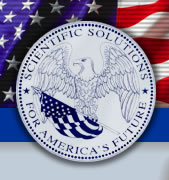What is the background of the emblem?
Give a one-word or short phrase answer based on the image.

Stylized American flag